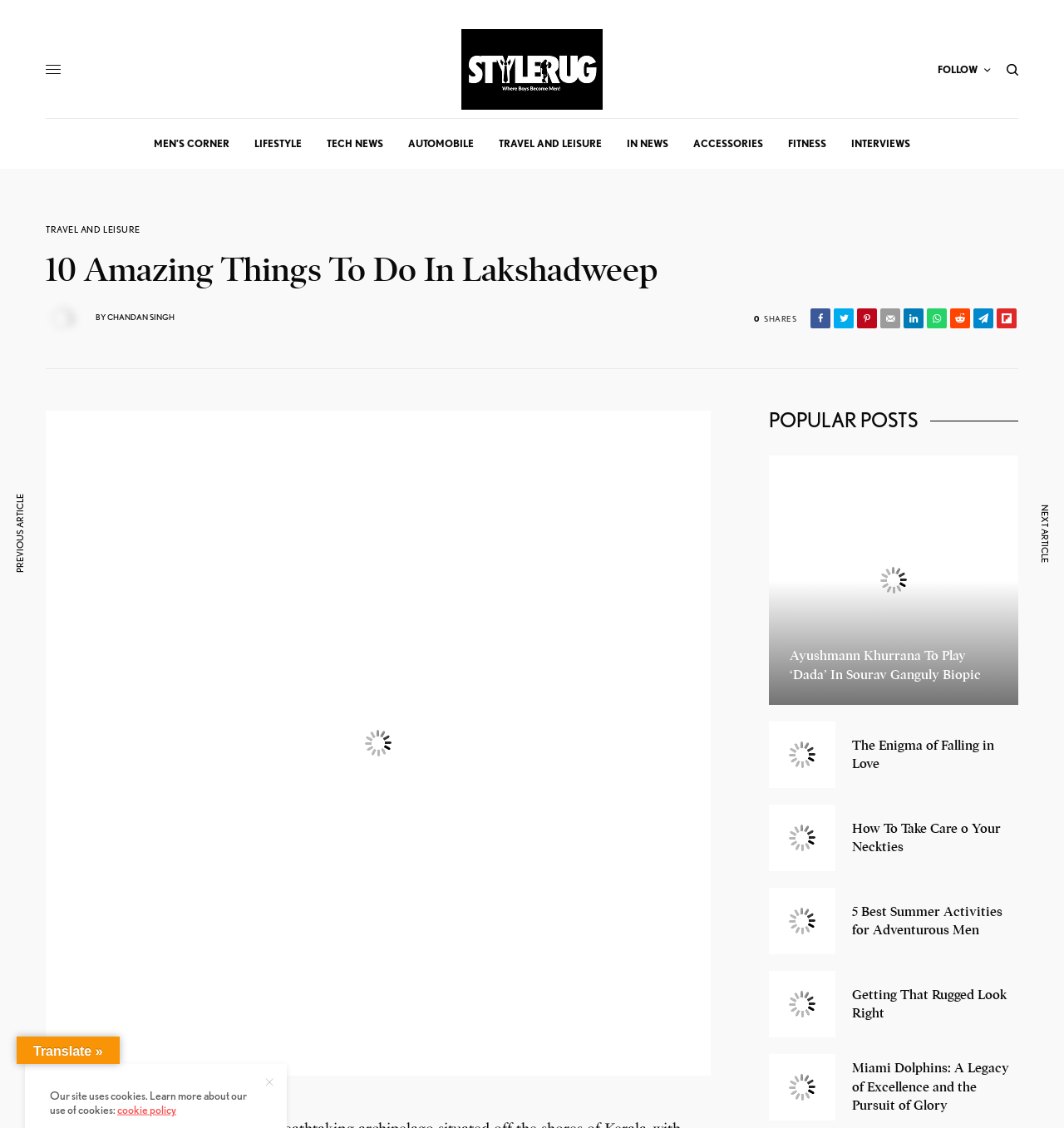From the given element description: "cookie policy", find the bounding box for the UI element. Provide the coordinates as four float numbers between 0 and 1, in the order [left, top, right, bottom].

[0.11, 0.978, 0.166, 0.99]